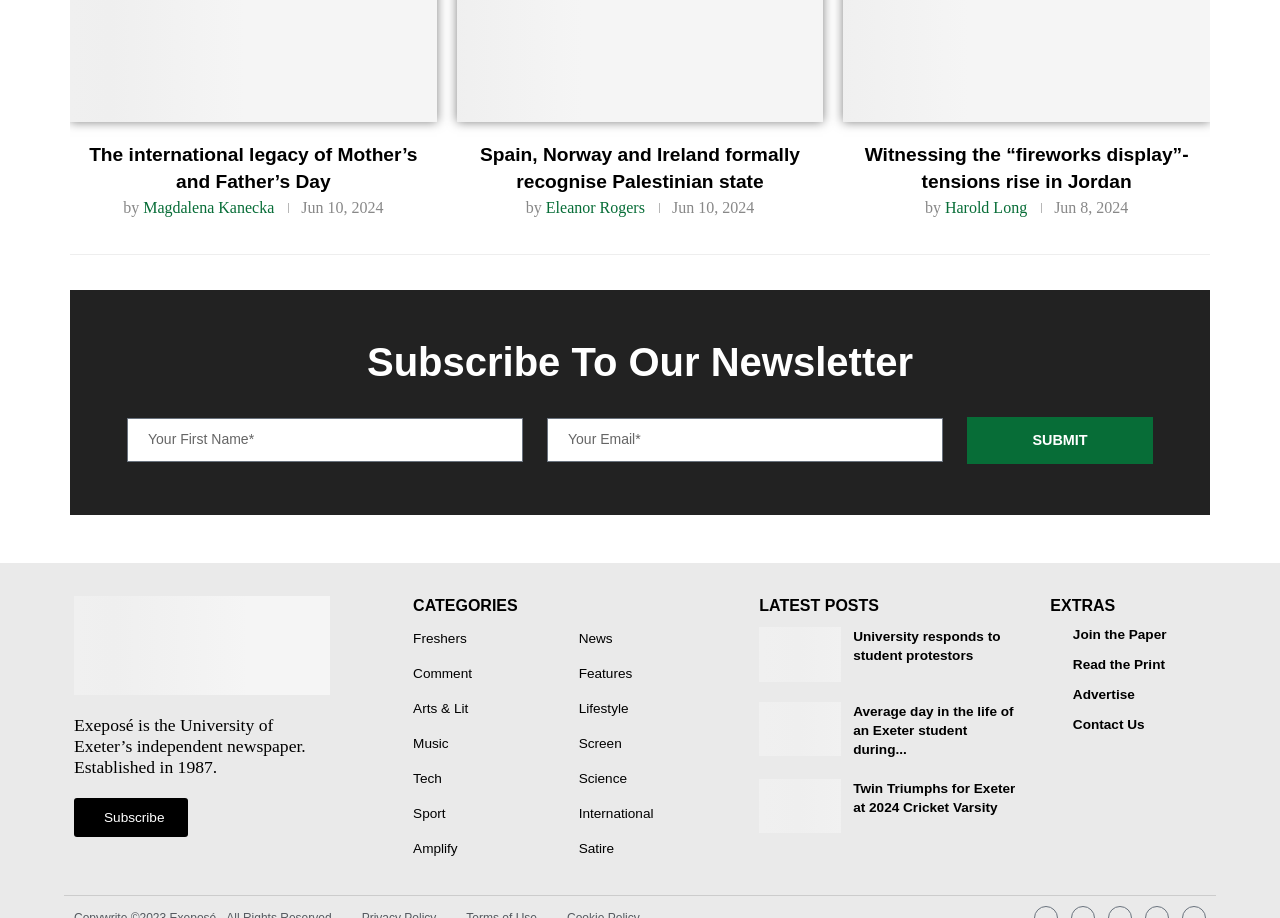Give the bounding box coordinates for the element described by: "Search".

None